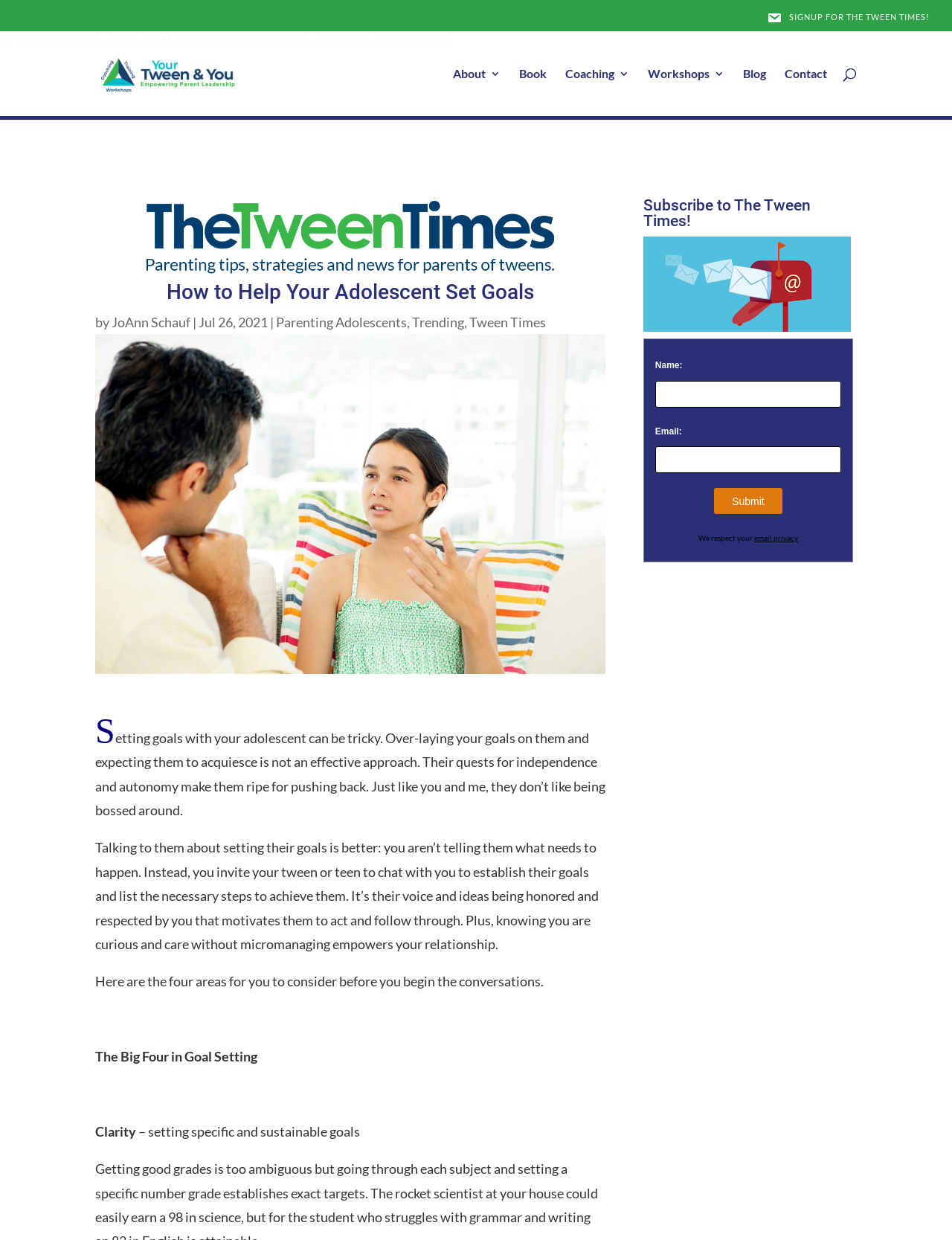Highlight the bounding box coordinates of the element that should be clicked to carry out the following instruction: "Check email privacy". The coordinates must be given as four float numbers ranging from 0 to 1, i.e., [left, top, right, bottom].

[0.792, 0.43, 0.838, 0.437]